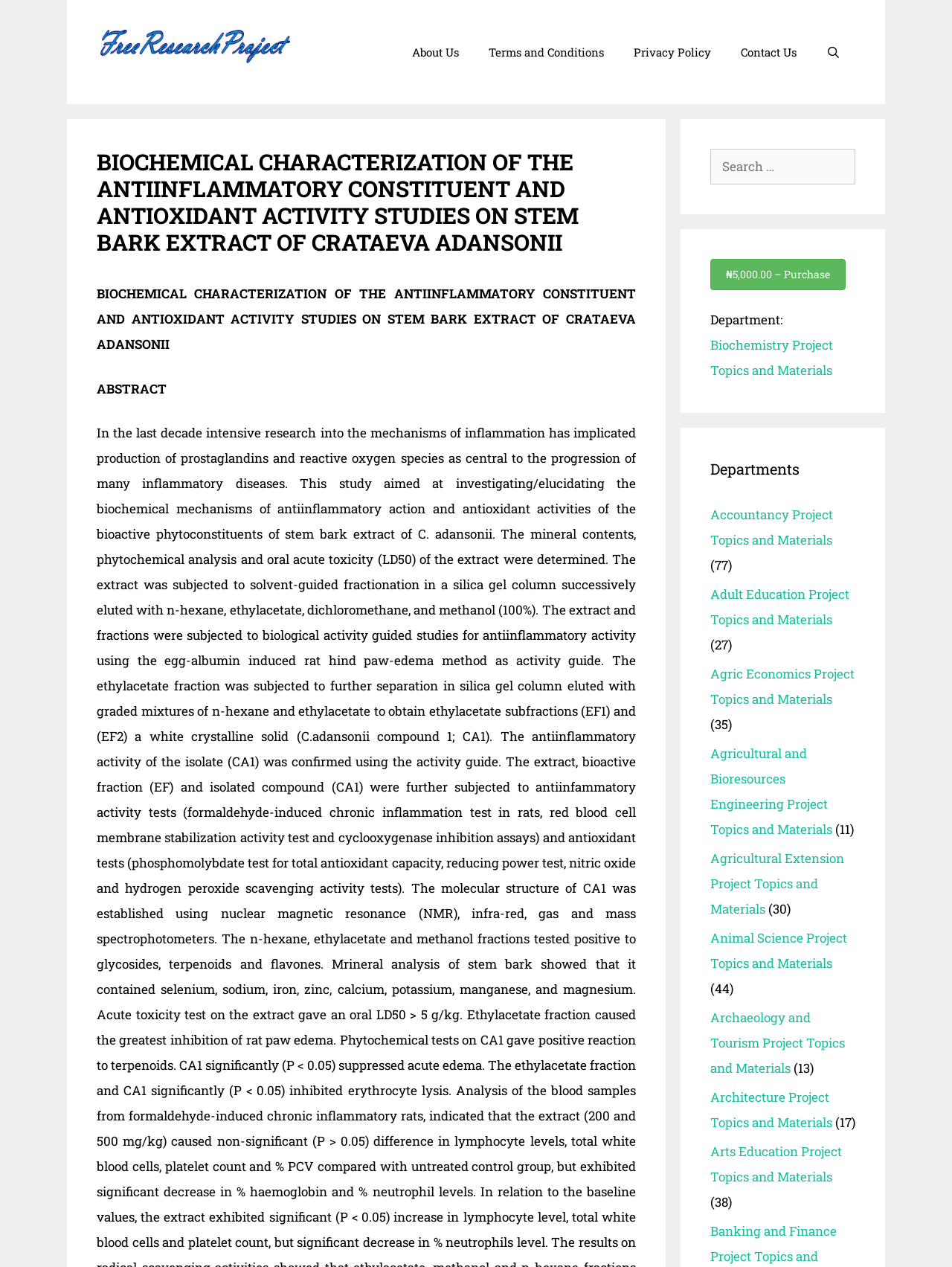Please determine the headline of the webpage and provide its content.

BIOCHEMICAL CHARACTERIZATION OF THE ANTIINFLAMMATORY CONSTITUENT AND ANTIOXIDANT ACTIVITY STUDIES ON STEM BARK EXTRACT OF CRATAEVA ADANSONII